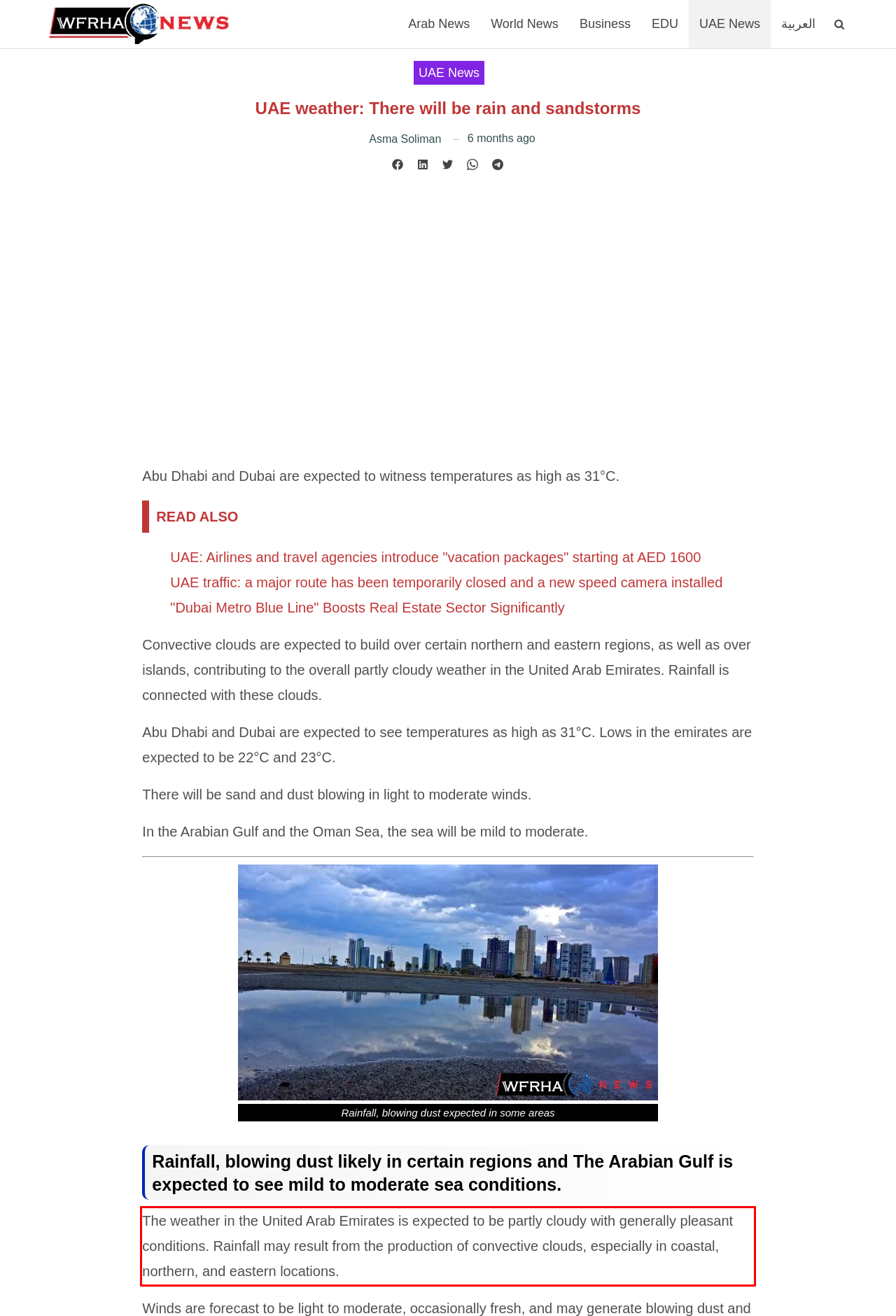In the screenshot of the webpage, find the red bounding box and perform OCR to obtain the text content restricted within this red bounding box.

The weather in the United Arab Emirates is expected to be partly cloudy with generally pleasant conditions. Rainfall may result from the production of convective clouds, especially in coastal, northern, and eastern locations.